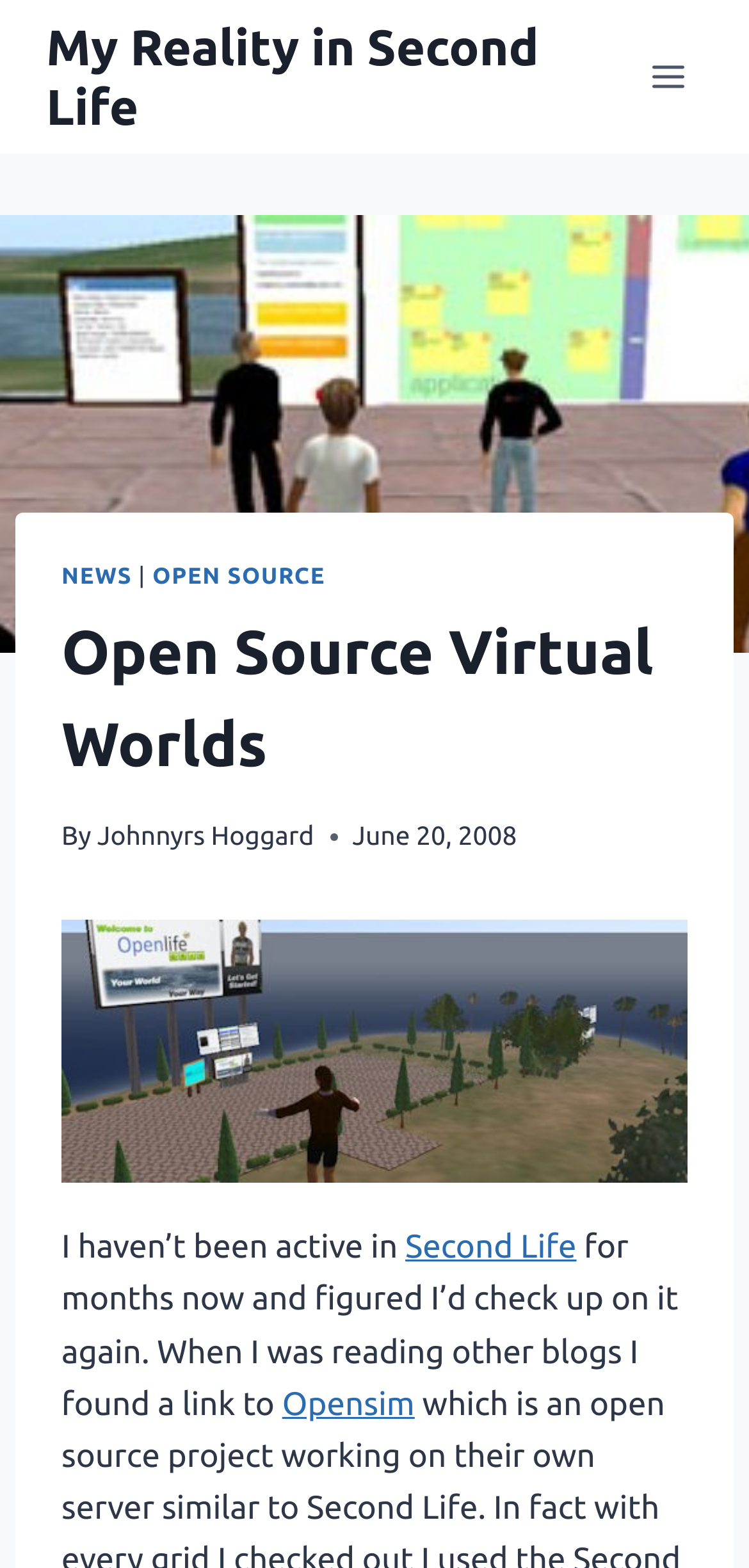Generate an in-depth caption that captures all aspects of the webpage.

The webpage is about Open Source Virtual Worlds, specifically the author's experience in Second Life. At the top, there is a link to "My Reality in Second Life" and a button to "Open menu" on the right side. Below this, there is a large image with a caption "Open source is going to change Second Life for the good". 

Underneath the image, there is a header section with three links: "NEWS", "OPEN SOURCE", and a heading "Open Source Virtual Worlds". The author's name, "Johnnyrs Hoggard", is mentioned, along with the date "June 20, 2008". 

Further down, there is another image with a description "Open life is another grid to play on like Second Life". The main content of the page is a blog post, which starts with the text "I haven’t been active in Second Life for months now and figured I’d check up on it again. When I was reading other blogs I found a link to Opensim". The post contains links to "Second Life" and "Opensim".